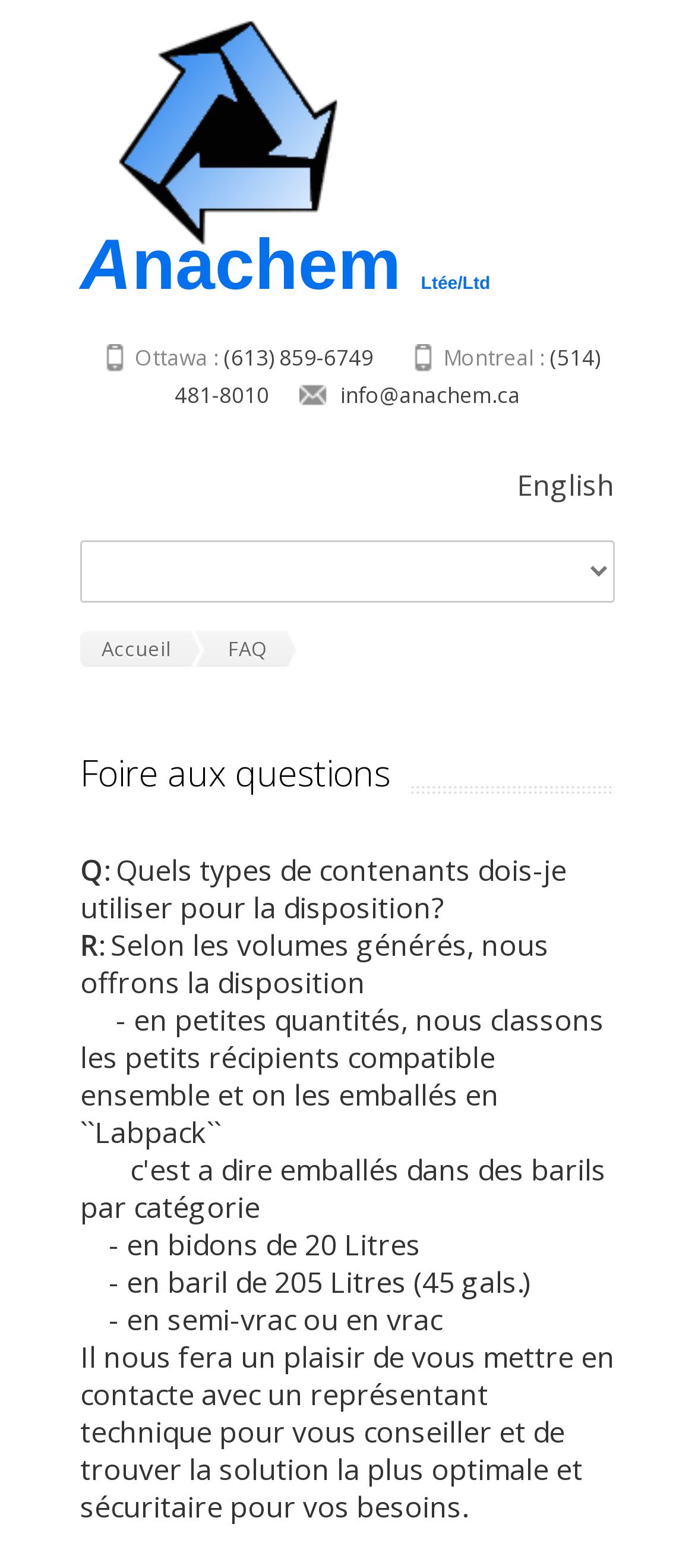What types of containers are recommended for disposal?
Please craft a detailed and exhaustive response to the question.

According to the FAQ section, the types of containers recommended for disposal vary depending on the volume generated, including small quantities in 'Labpack', 20-liter drums, 205-liter barrels, and semi-bulk or bulk containers.